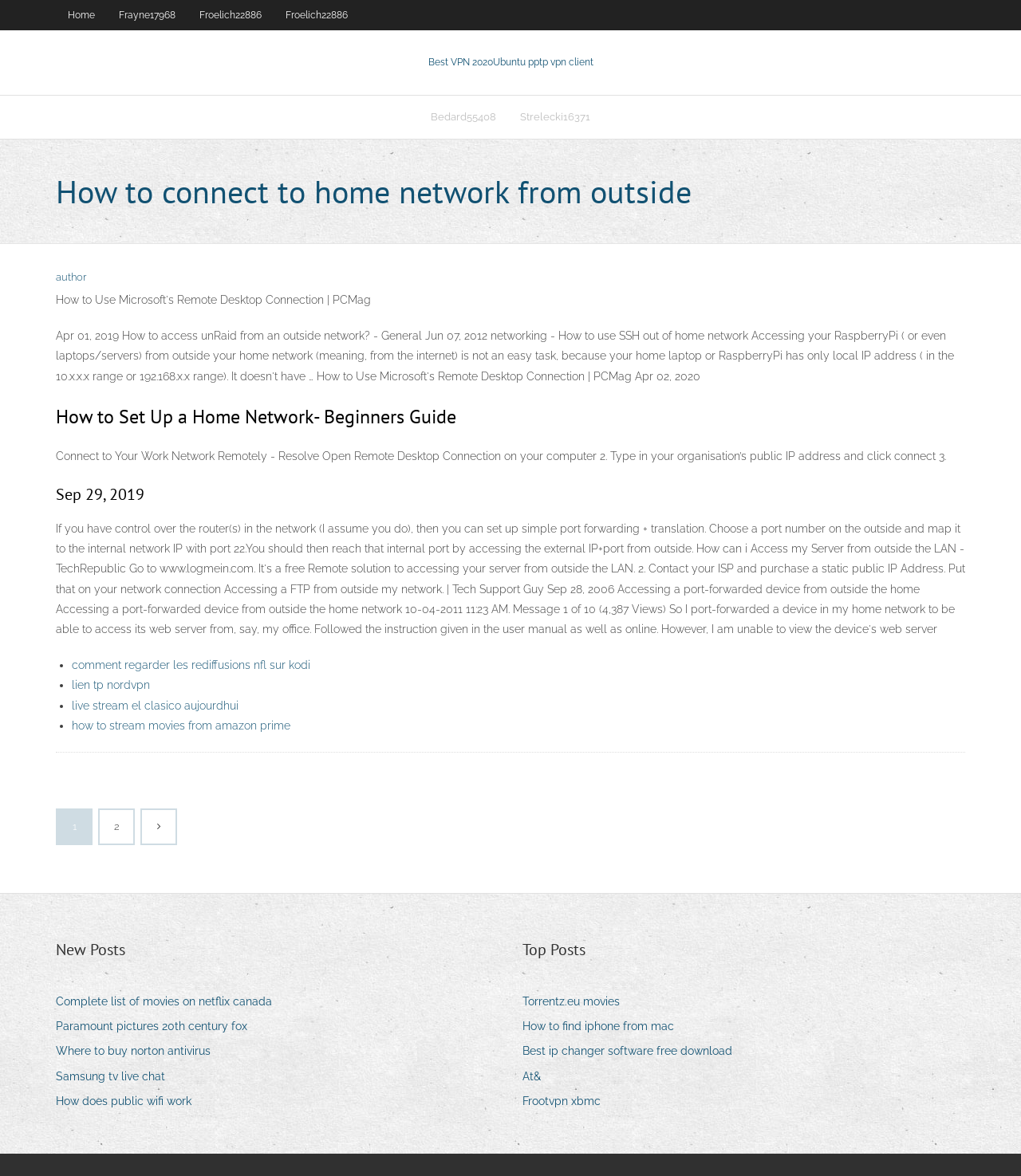What is the title of the first heading?
Based on the image, give a concise answer in the form of a single word or short phrase.

How to connect to home network from outside